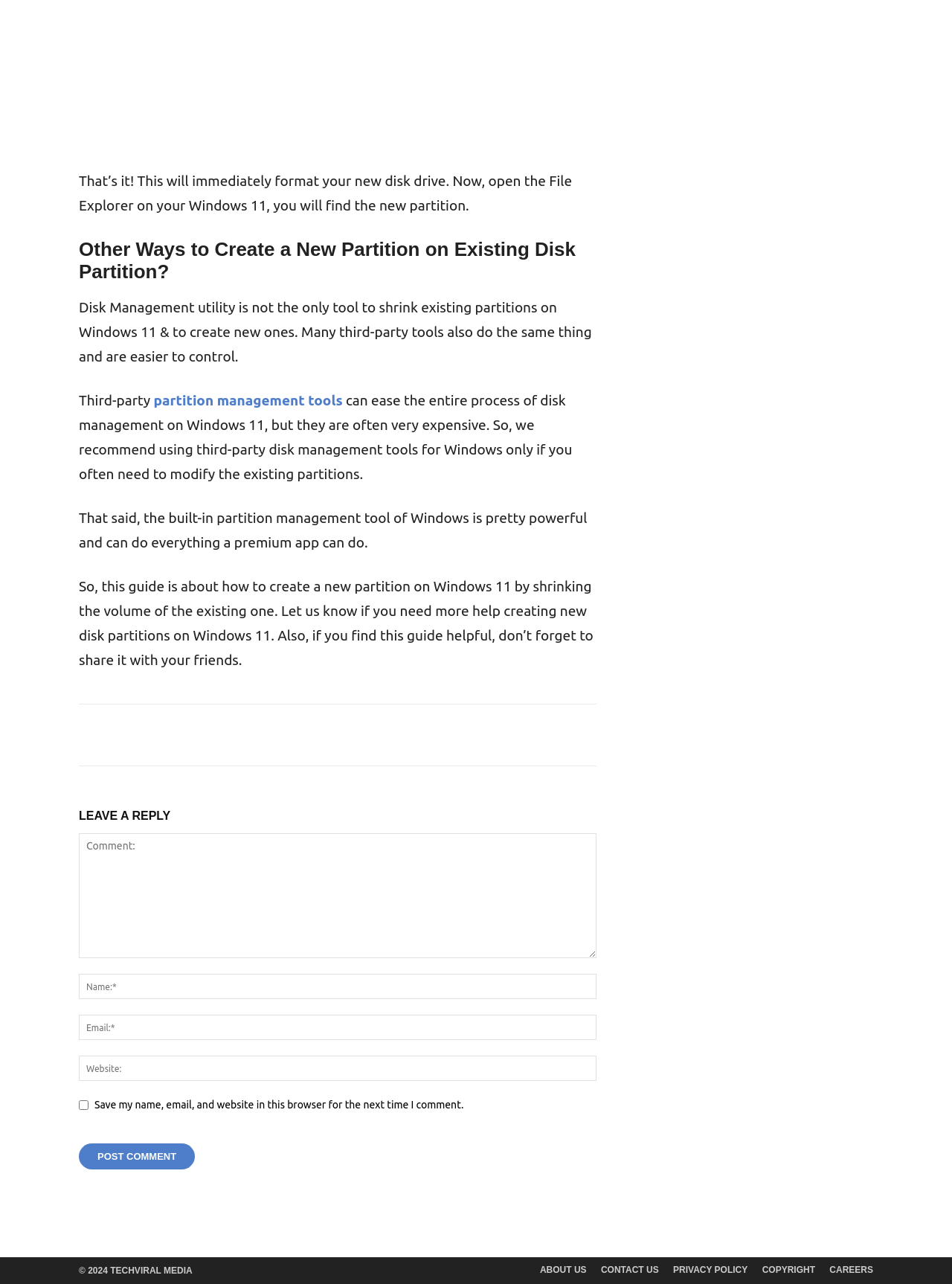Answer the following inquiry with a single word or phrase:
What is the topic of the webpage?

Creating a new partition on Windows 11